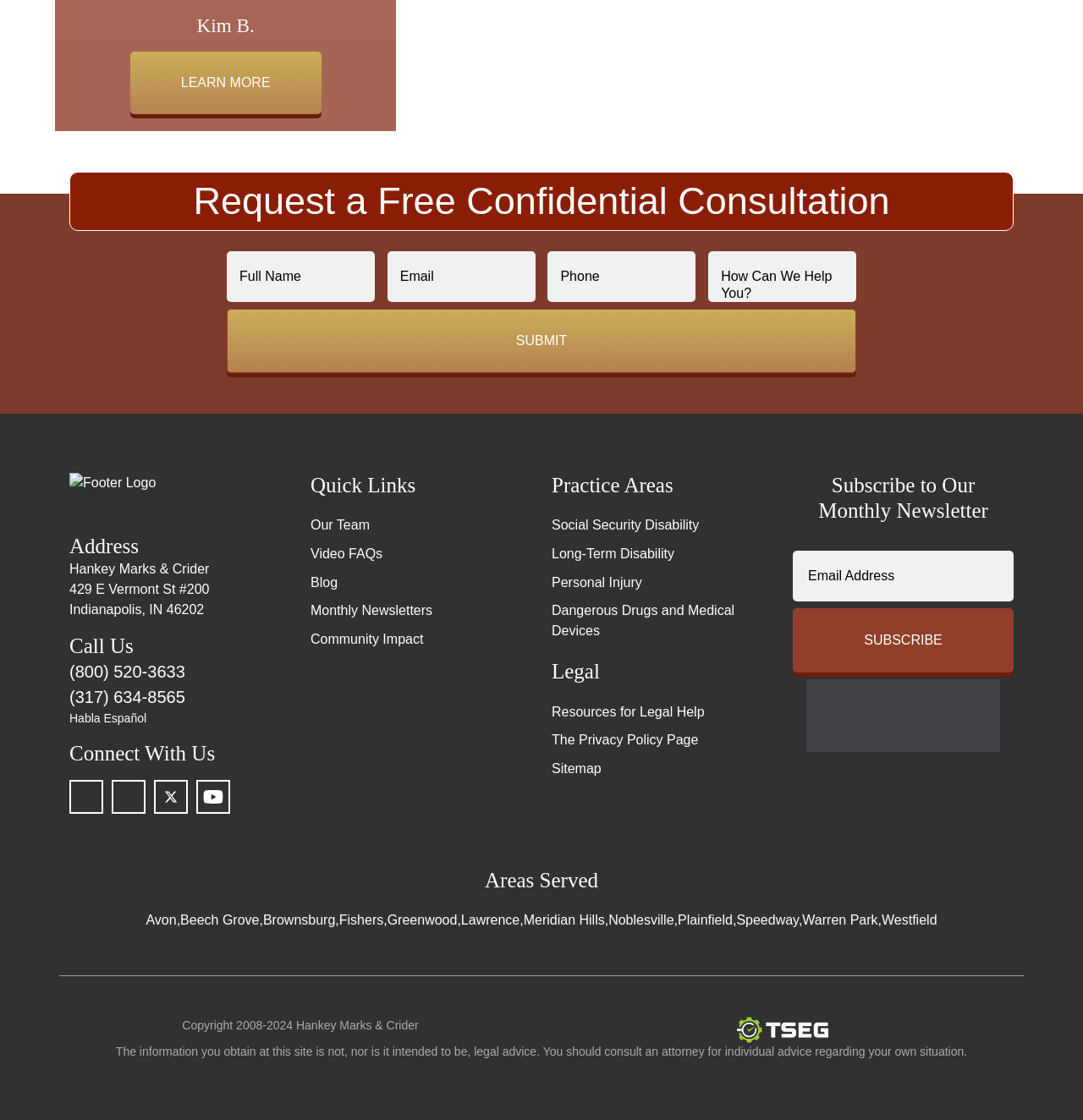Identify the bounding box for the UI element described as: "Dangerous Drugs and Medical Devices". The coordinates should be four float numbers between 0 and 1, i.e., [left, top, right, bottom].

[0.509, 0.533, 0.713, 0.576]